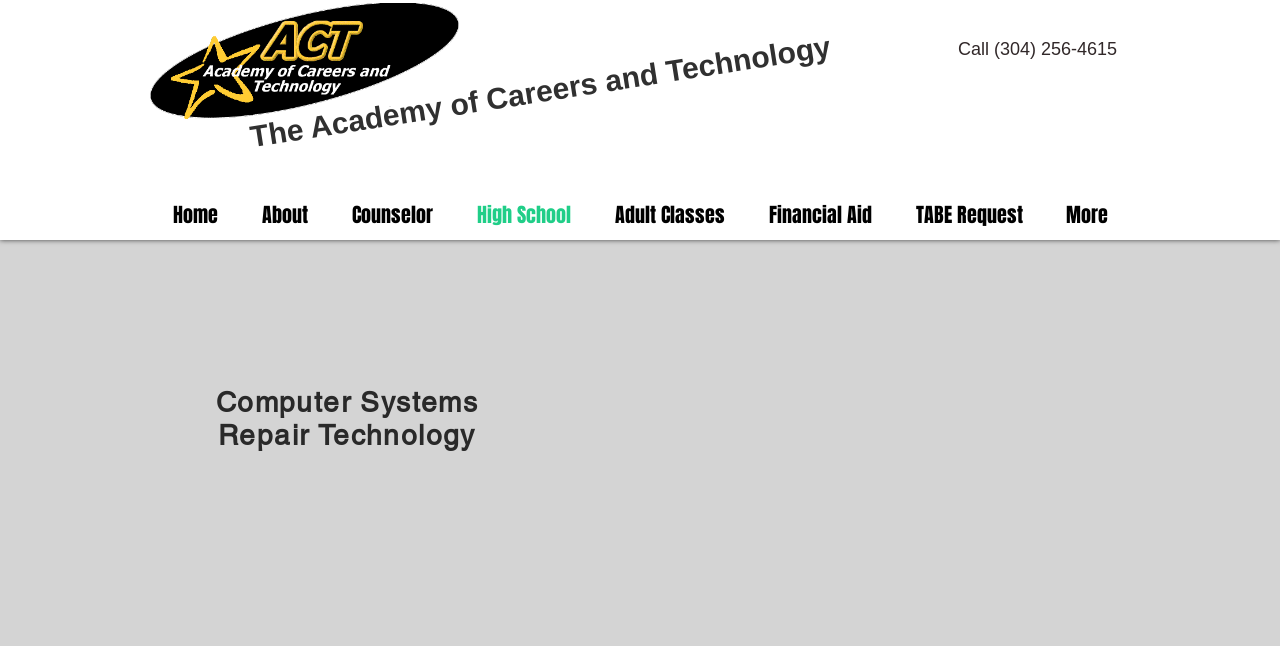Using the information in the image, give a detailed answer to the following question: What is the topic of the webpage?

I found the topic of the webpage by looking at the heading element with the text 'Computer Systems Repair Technology' which is located in the middle of the webpage, and also by looking at the image with the text 'Computer Repair small.jpg'.